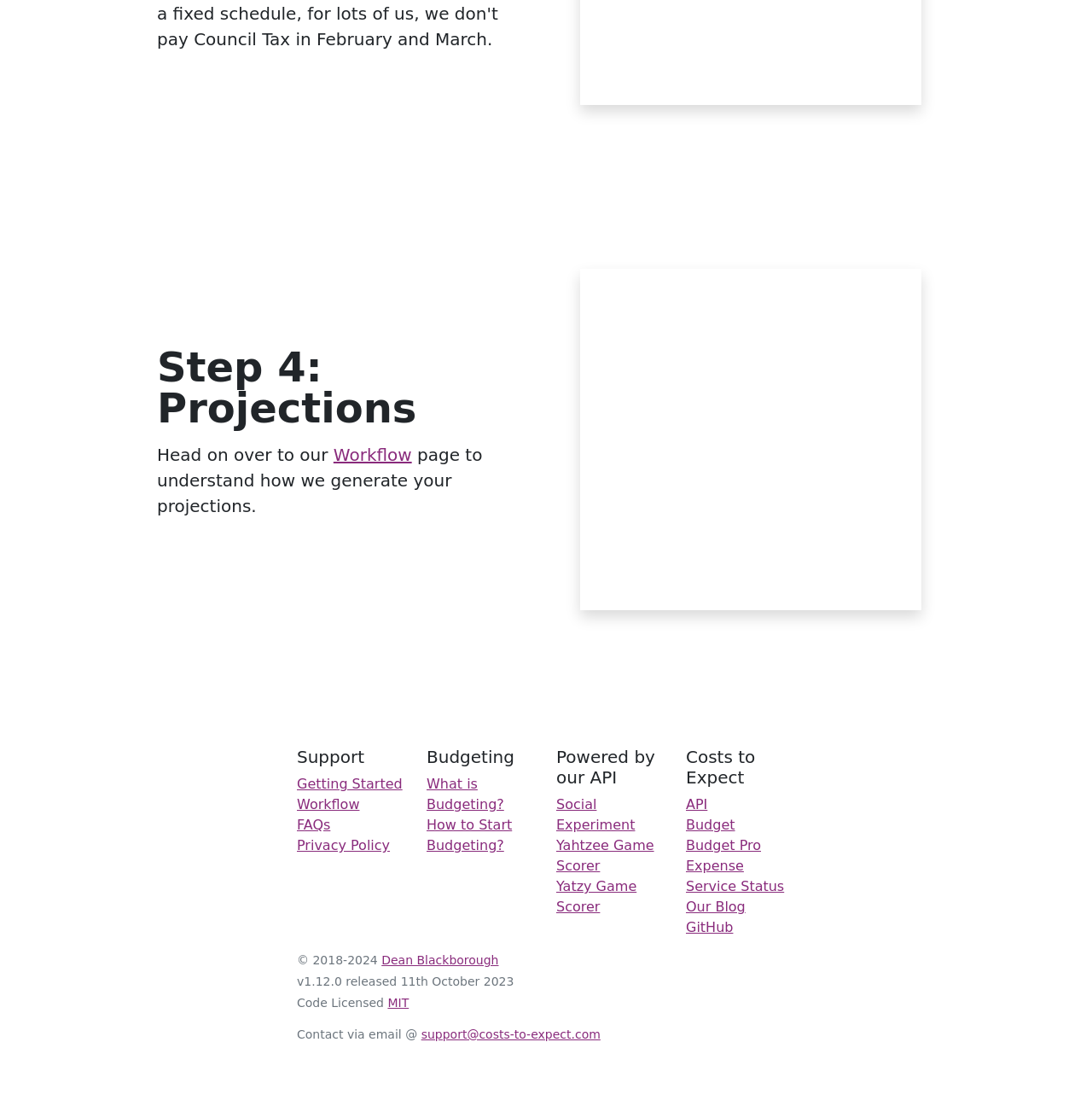Locate the bounding box coordinates of the region to be clicked to comply with the following instruction: "View workflow page". The coordinates must be four float numbers between 0 and 1, in the form [left, top, right, bottom].

[0.305, 0.4, 0.377, 0.418]